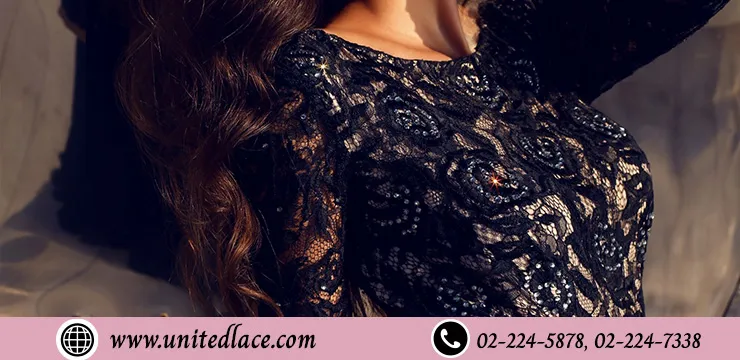Use one word or a short phrase to answer the question provided: 
What is the purpose of the contact information at the bottom of the image?

to explore more options and reach out for inquiries